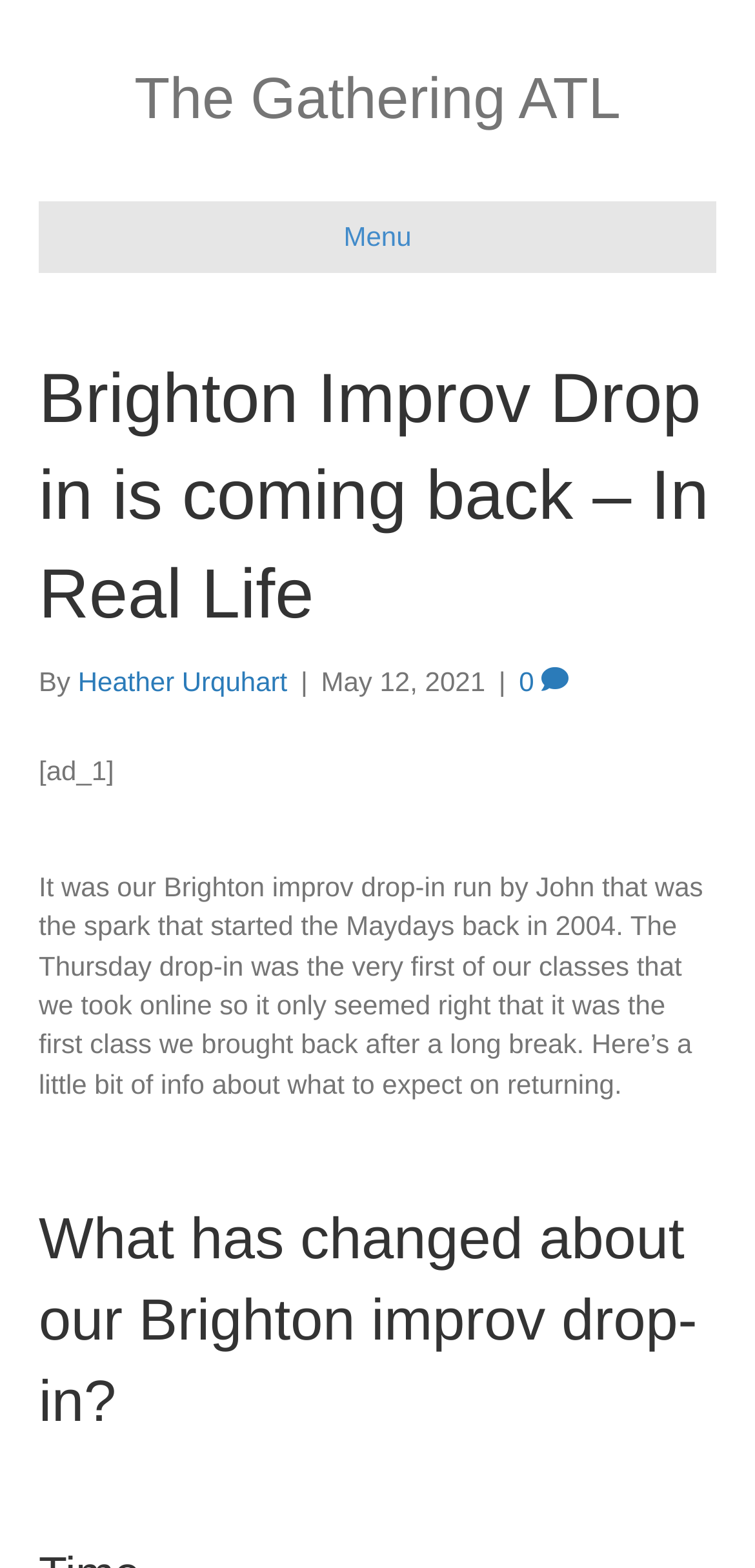Look at the image and give a detailed response to the following question: What is the topic of the article?

The topic of the article is mentioned in the header section of the webpage, where it says 'Brighton Improv Drop in is coming back – In Real Life'. The article also talks about the Brighton improv drop-in class and its history.